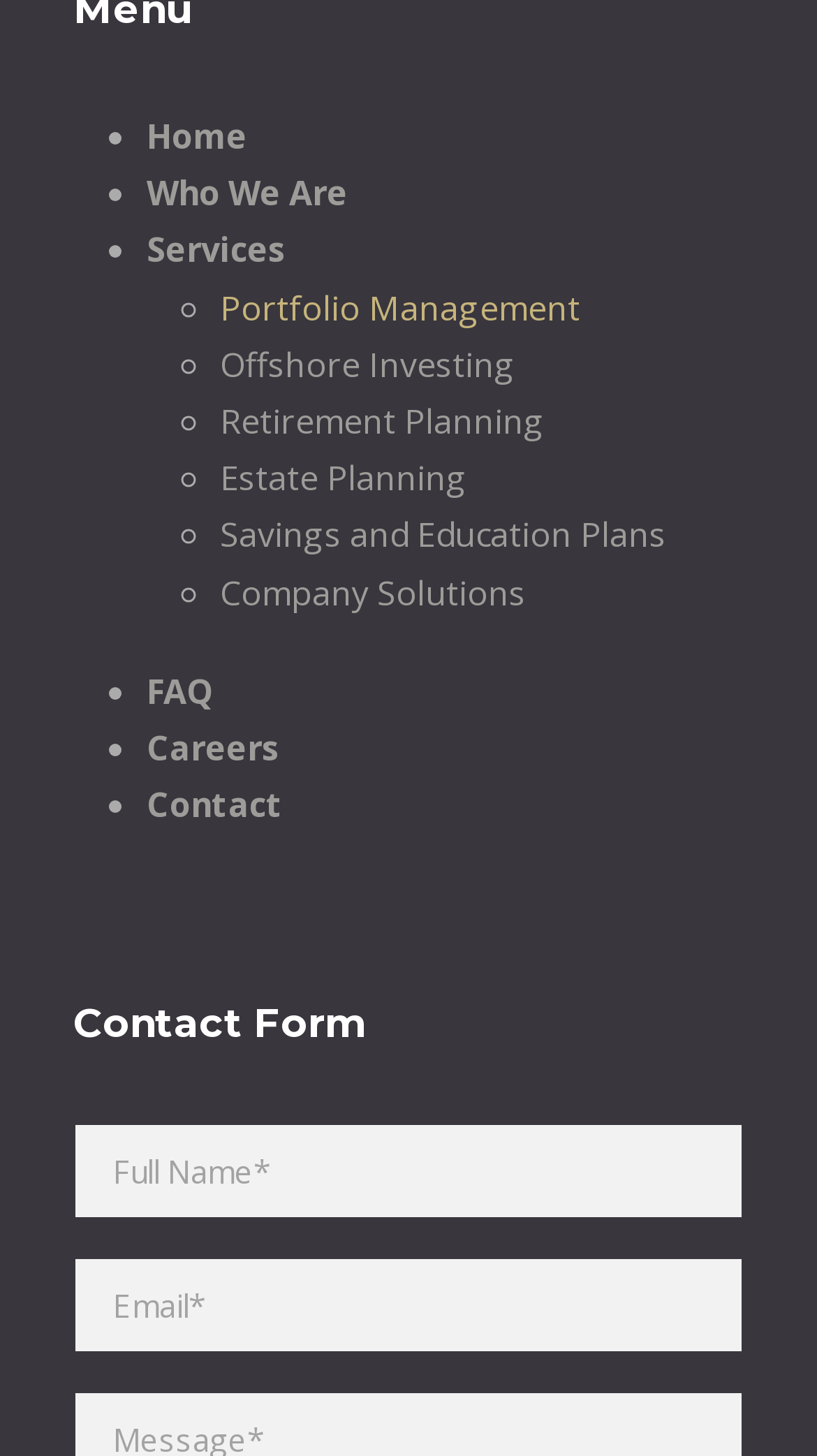Locate the bounding box coordinates of the clickable region necessary to complete the following instruction: "Click on Home". Provide the coordinates in the format of four float numbers between 0 and 1, i.e., [left, top, right, bottom].

[0.179, 0.078, 0.303, 0.109]